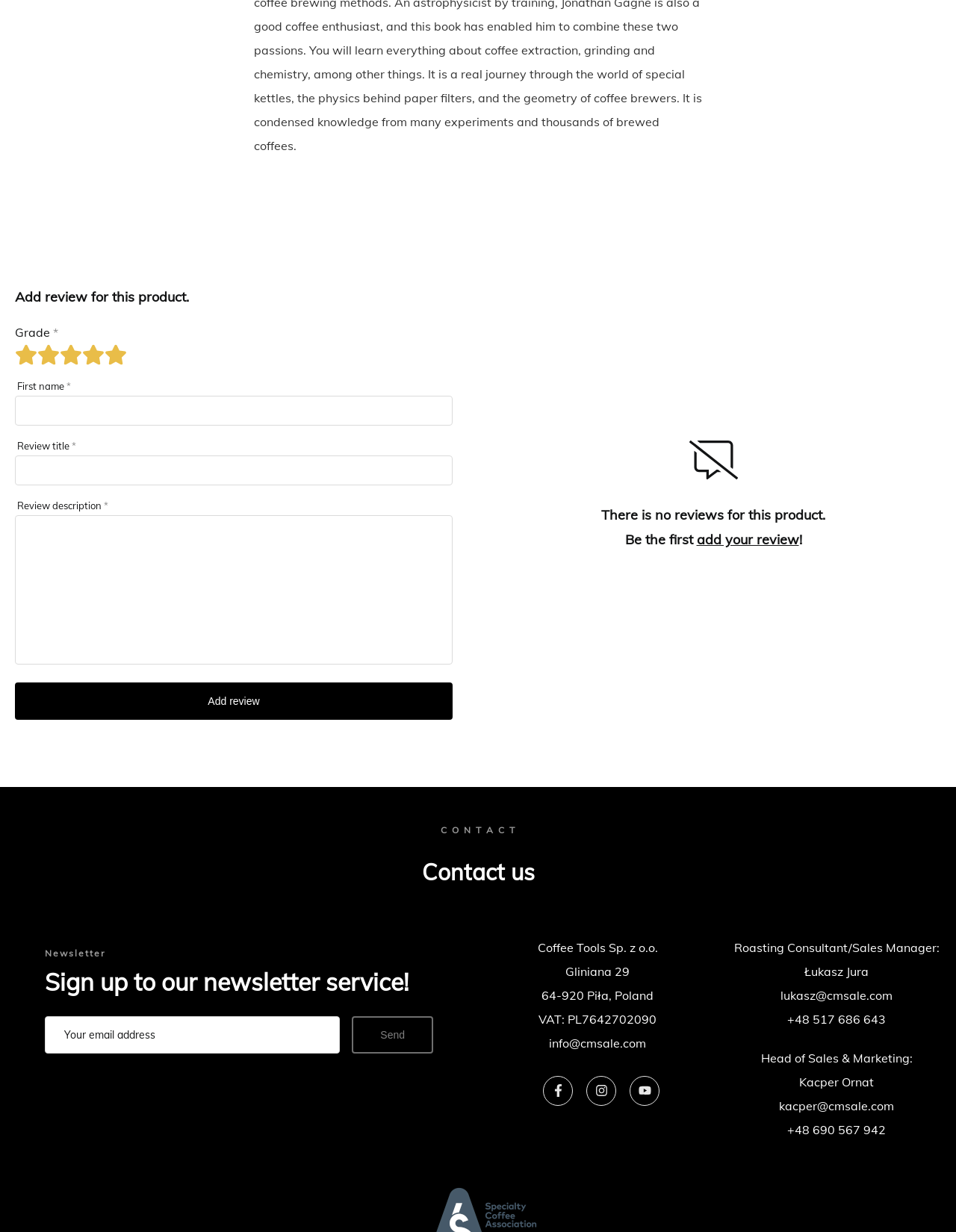Determine the bounding box coordinates of the clickable region to carry out the instruction: "enter first name".

[0.016, 0.321, 0.473, 0.345]